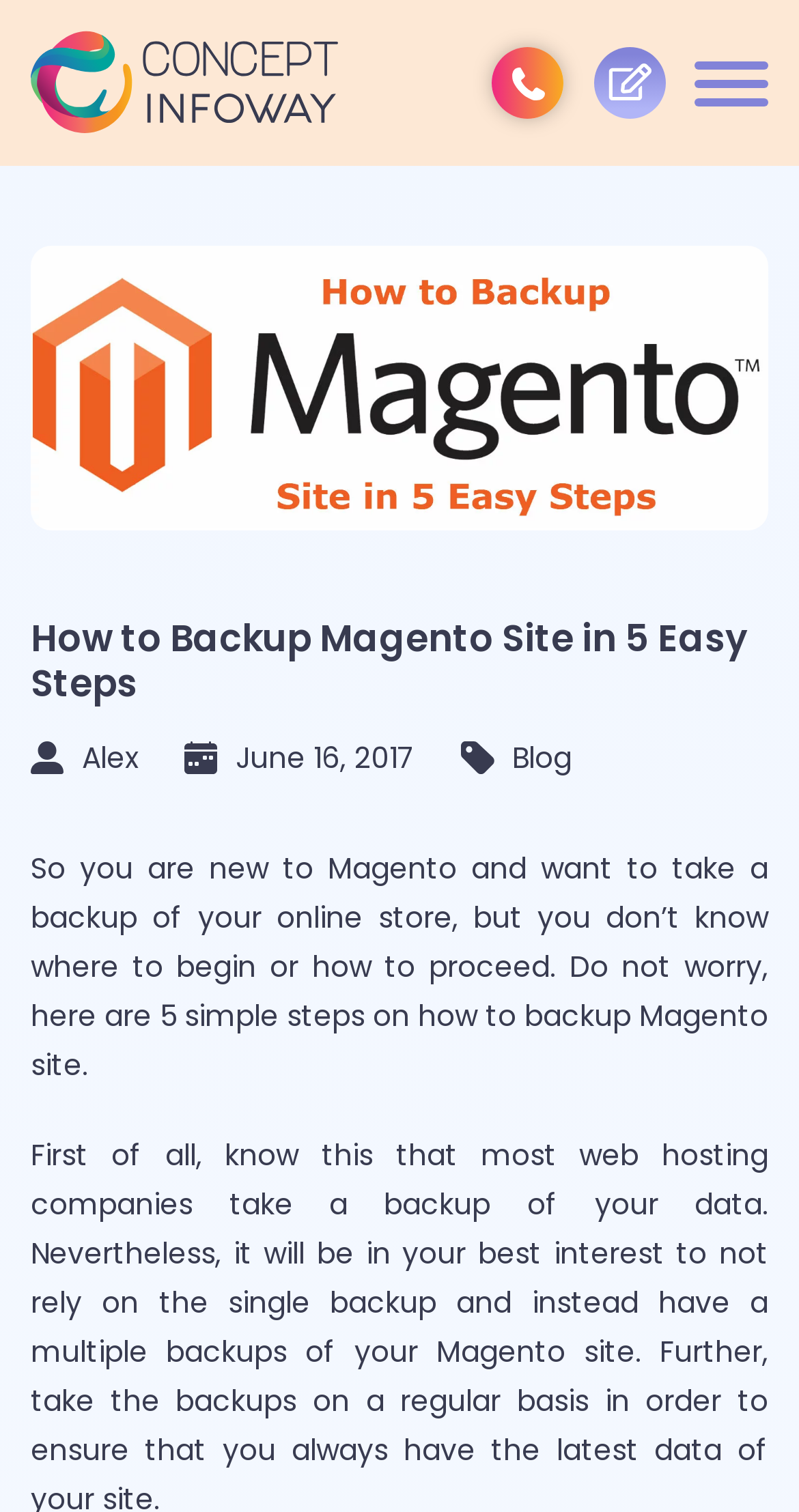Answer succinctly with a single word or phrase:
What is the company name of the offshore software development company?

Concept Infoway